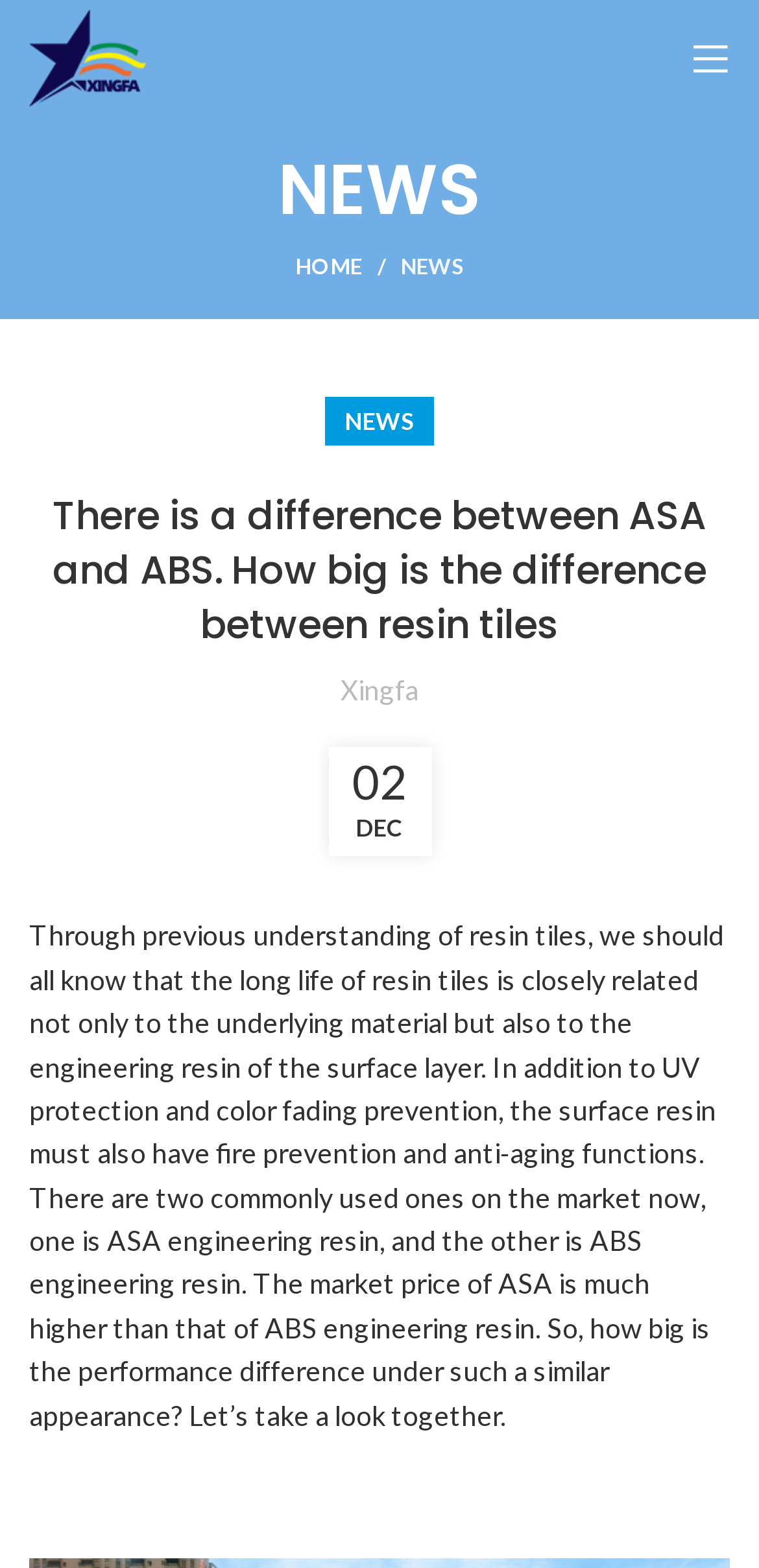For the following element description, predict the bounding box coordinates in the format (top-left x, top-left y, bottom-right x, bottom-right y). All values should be floating point numbers between 0 and 1. Description: 02 Dec

[0.432, 0.477, 0.568, 0.546]